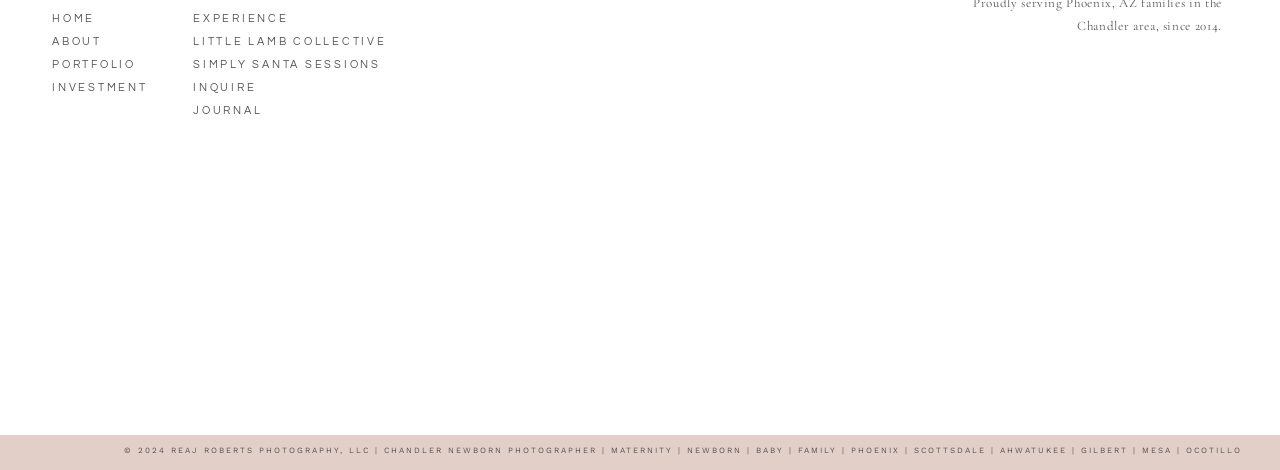Please identify the bounding box coordinates of the clickable area that will allow you to execute the instruction: "View the 'SIMPLY SANTA SESSIONS' image".

[0.151, 0.113, 0.358, 0.151]